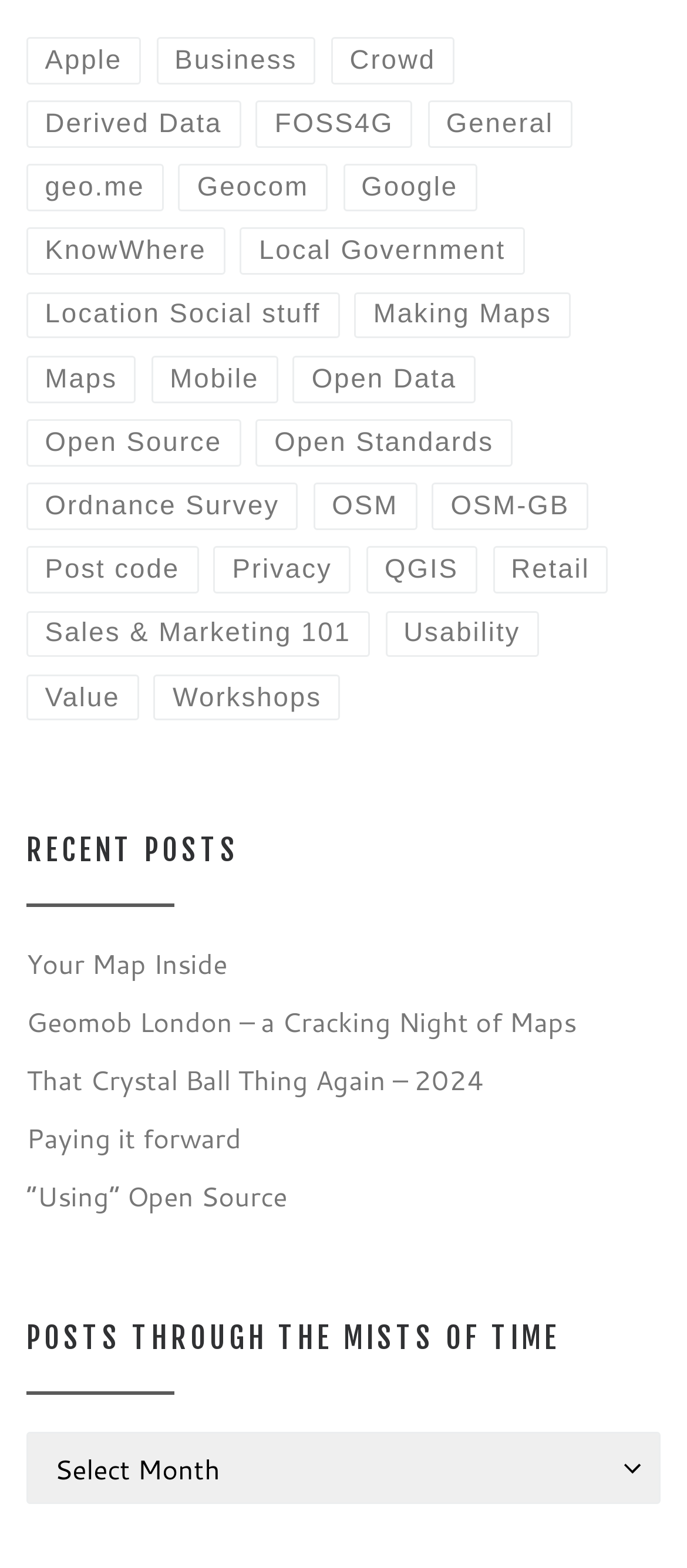Determine the bounding box coordinates of the UI element described by: "Value".

[0.038, 0.43, 0.202, 0.46]